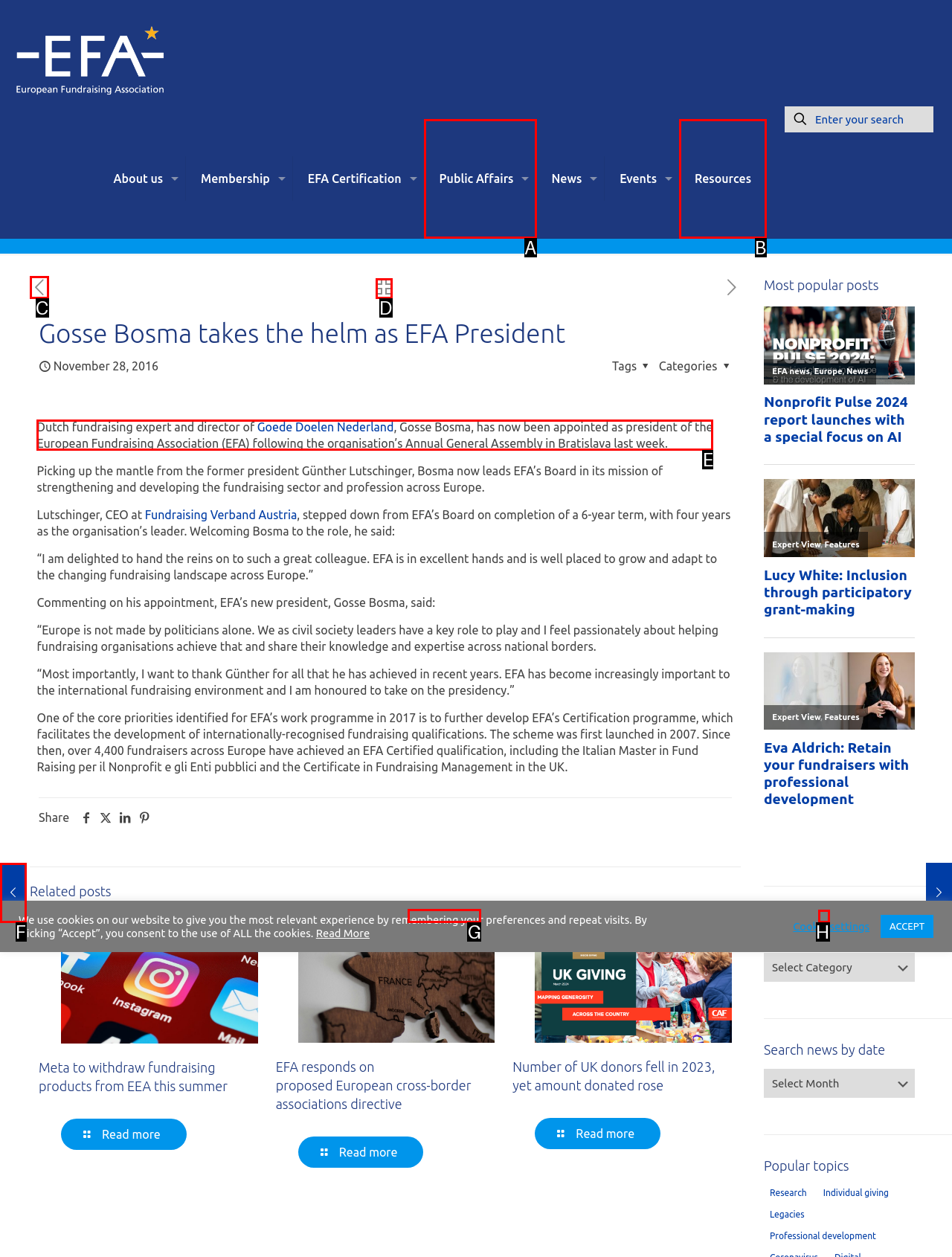To execute the task: read more about Gosse Bosma taking the helm as EFA President, which one of the highlighted HTML elements should be clicked? Answer with the option's letter from the choices provided.

E